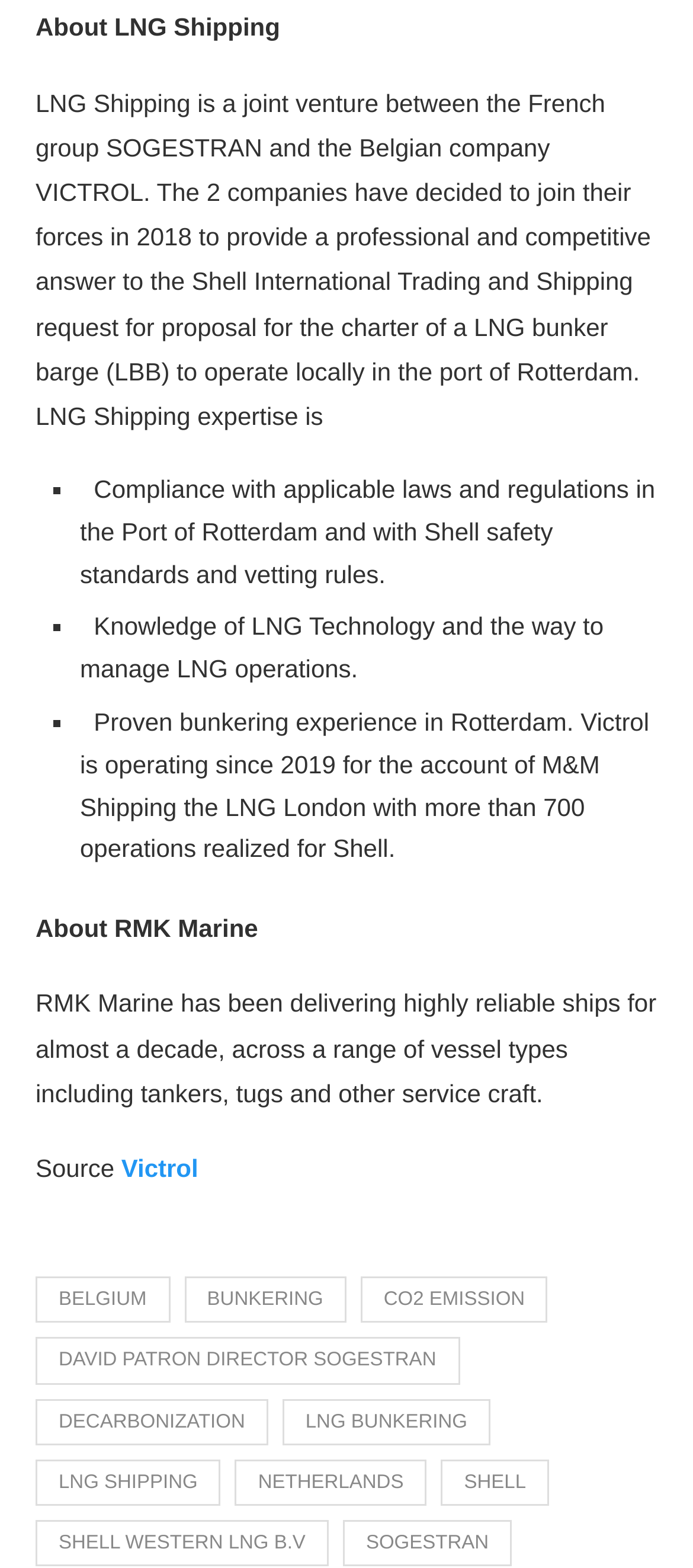Identify the bounding box coordinates of the clickable section necessary to follow the following instruction: "Visit the page about RMK Marine". The coordinates should be presented as four float numbers from 0 to 1, i.e., [left, top, right, bottom].

[0.051, 0.676, 0.392, 0.697]